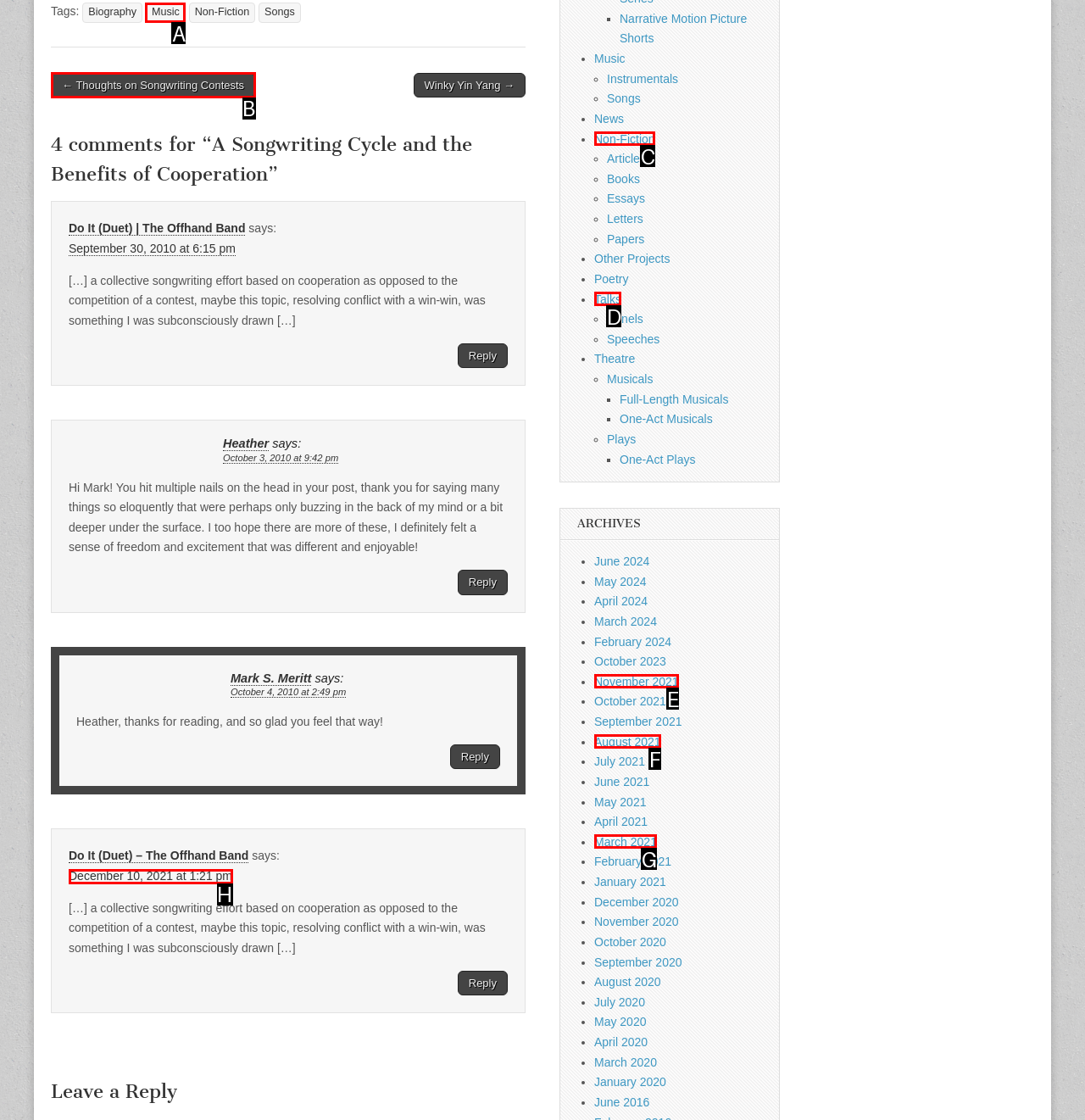Choose the letter that best represents the description: ← Thoughts on Songwriting Contests. Provide the letter as your response.

B